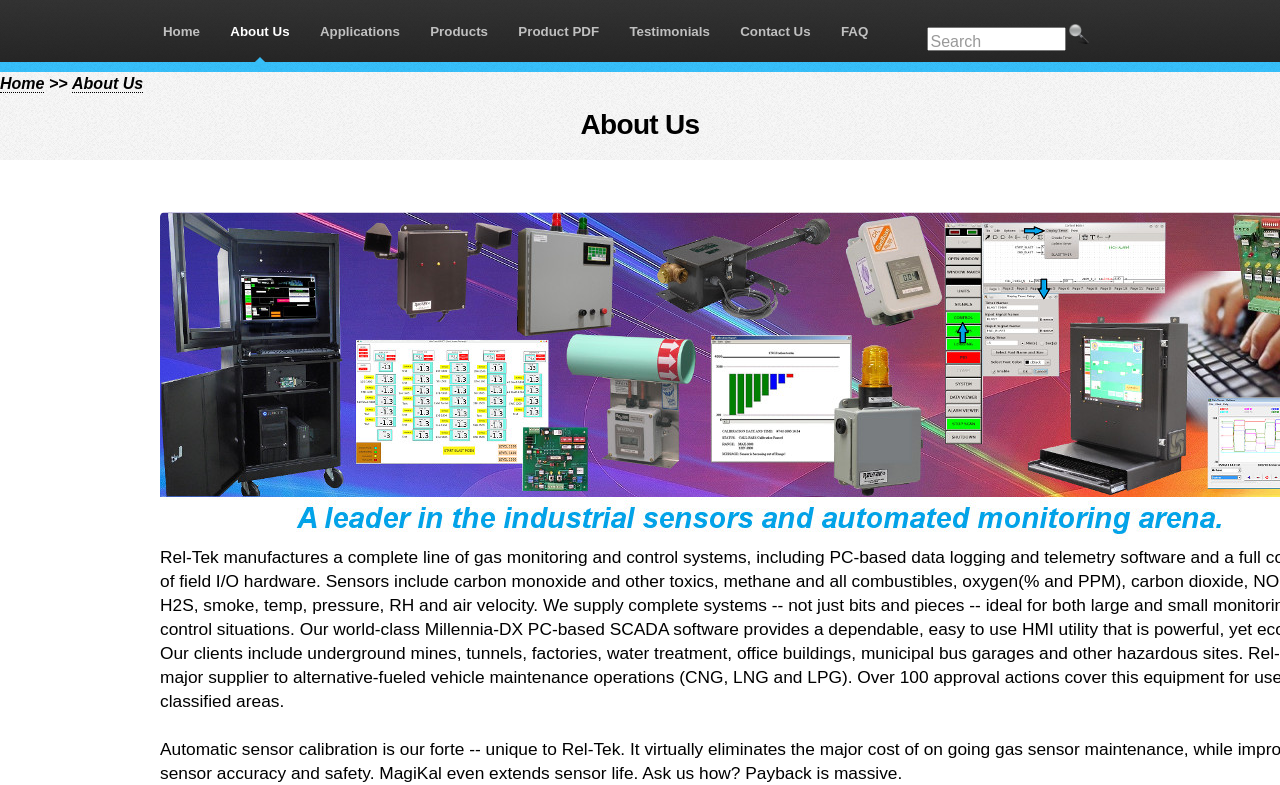Please provide a comprehensive response to the question based on the details in the image: How many navigation links are there?

I counted the number of links in the top navigation bar, which includes Home, About Us, Applications, Products, Product PDF, Testimonials, Contact Us, and FAQ.